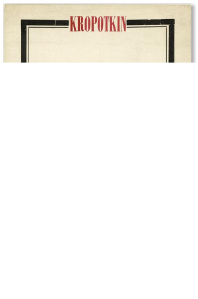Give a one-word or one-phrase response to the question:
Who is the prominent figure referenced in the artwork?

Peter Kropotkin